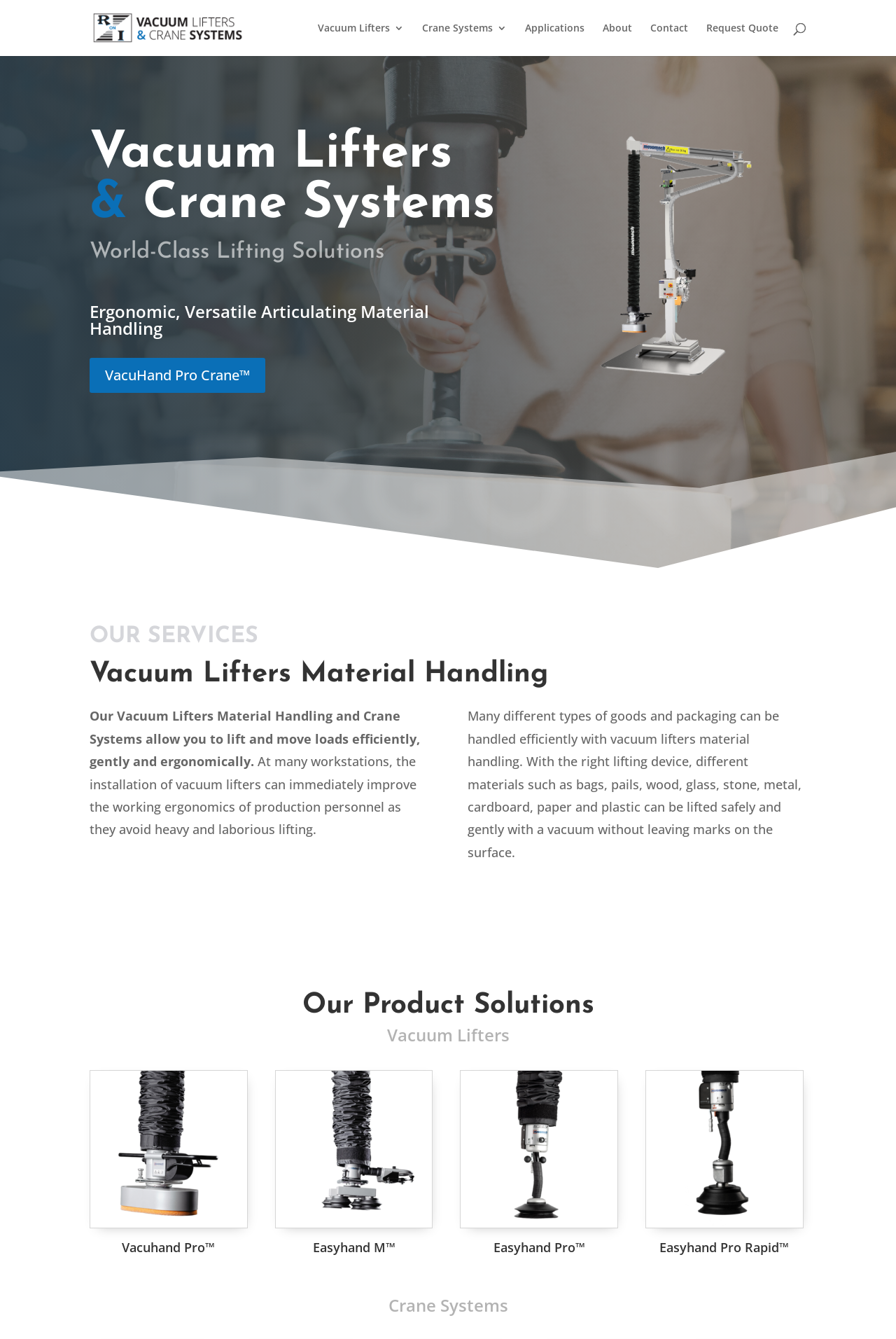Provide a short answer using a single word or phrase for the following question: 
How many types of vacuum lifters are listed?

4